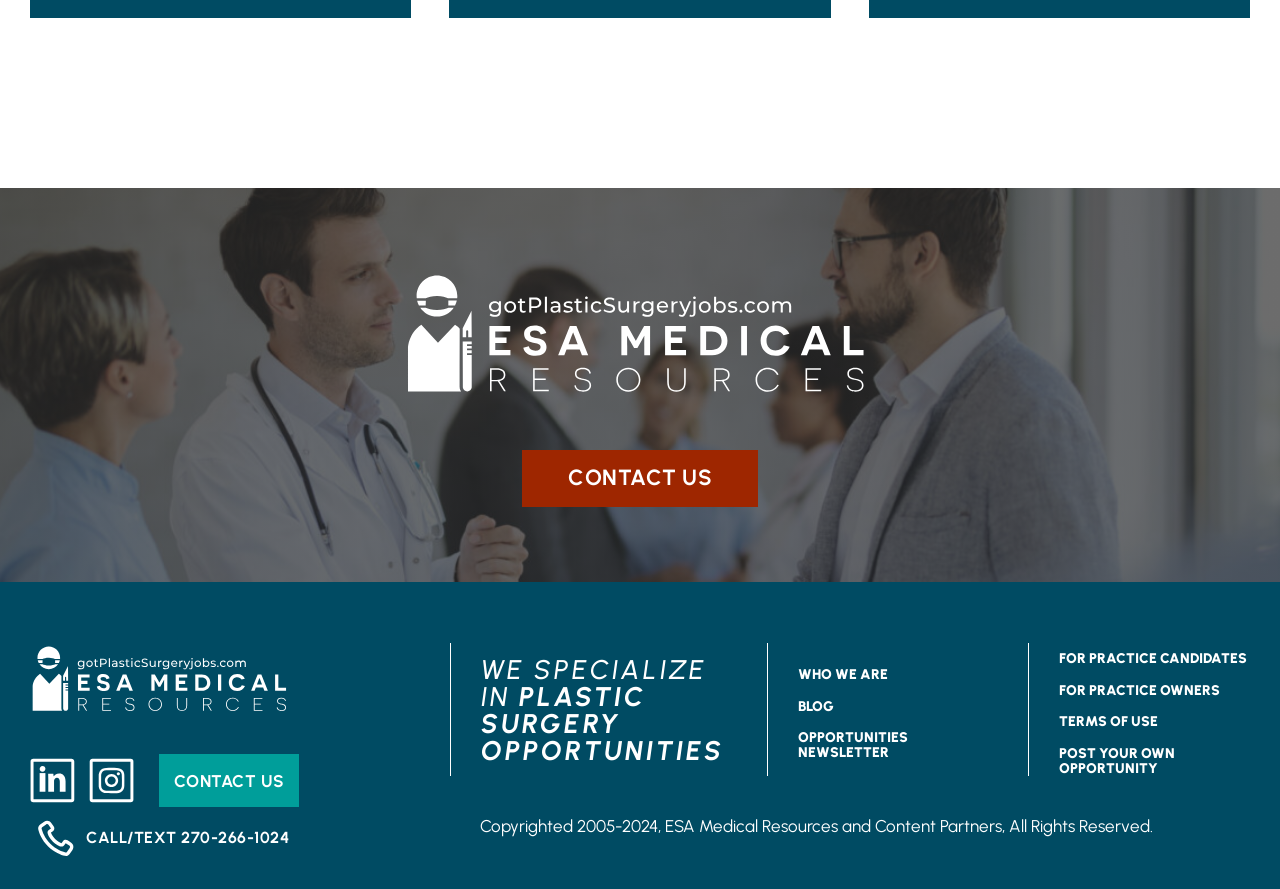Please answer the following question using a single word or phrase: 
What is the company's specialization?

Plastic surgery opportunities